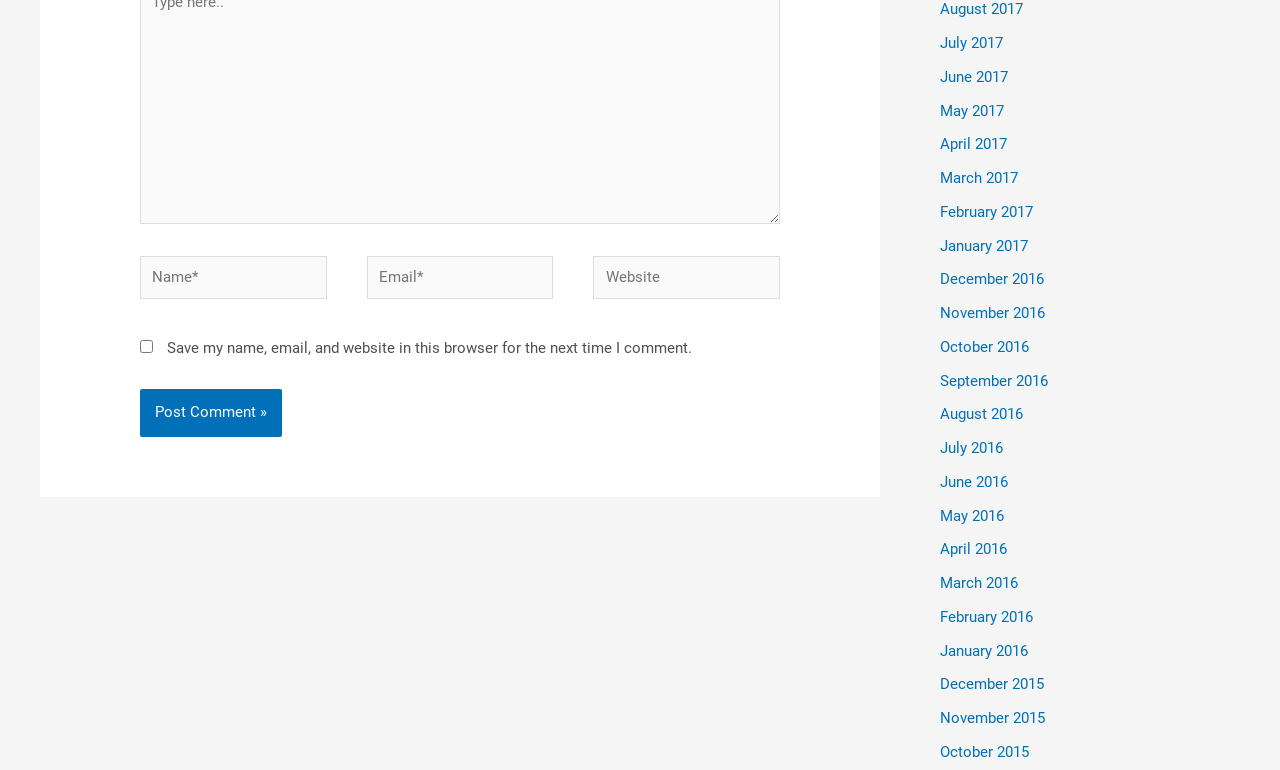Where are the month links located?
By examining the image, provide a one-word or phrase answer.

Top right